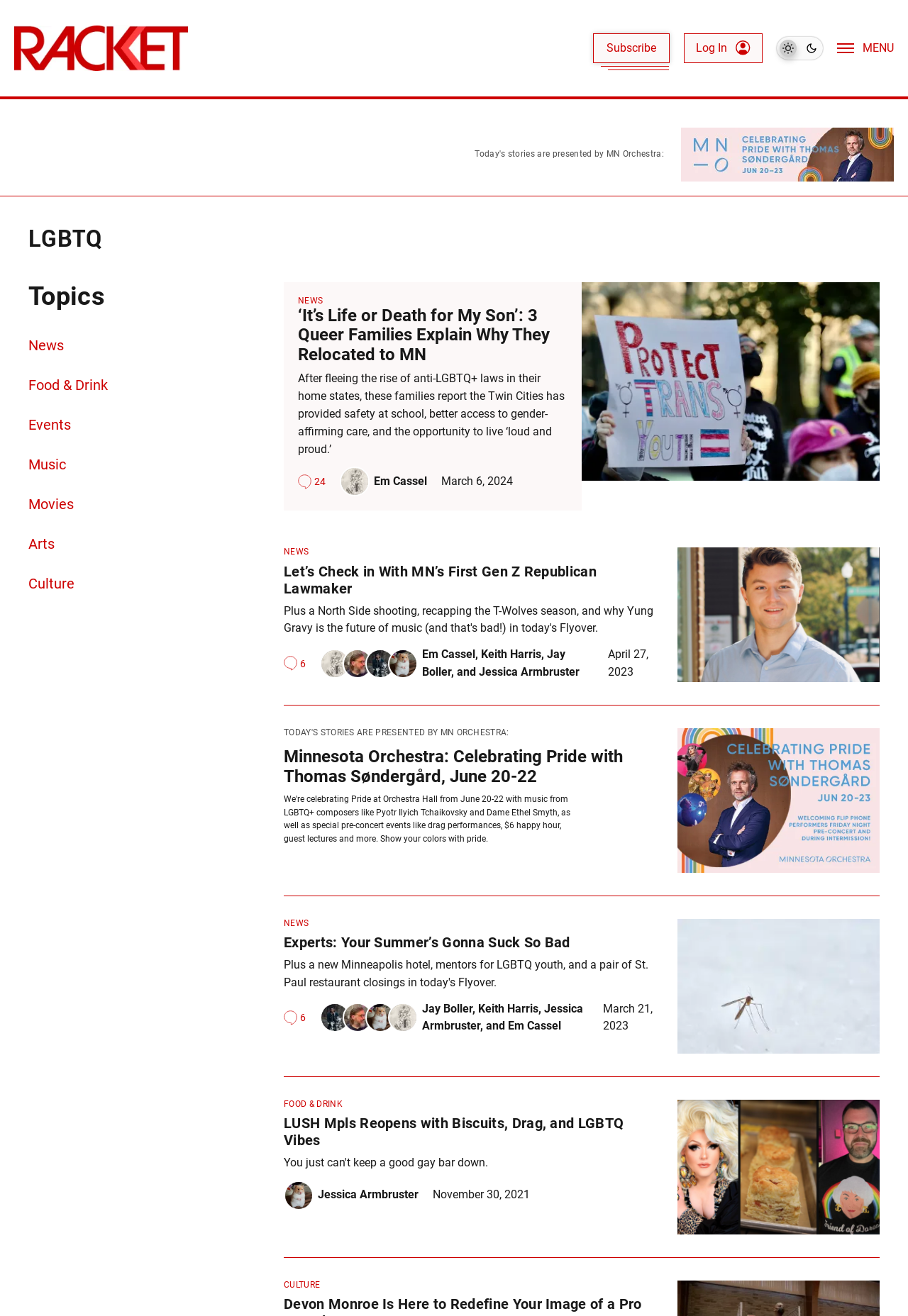Kindly determine the bounding box coordinates for the clickable area to achieve the given instruction: "Open the menu".

[0.922, 0.027, 0.984, 0.046]